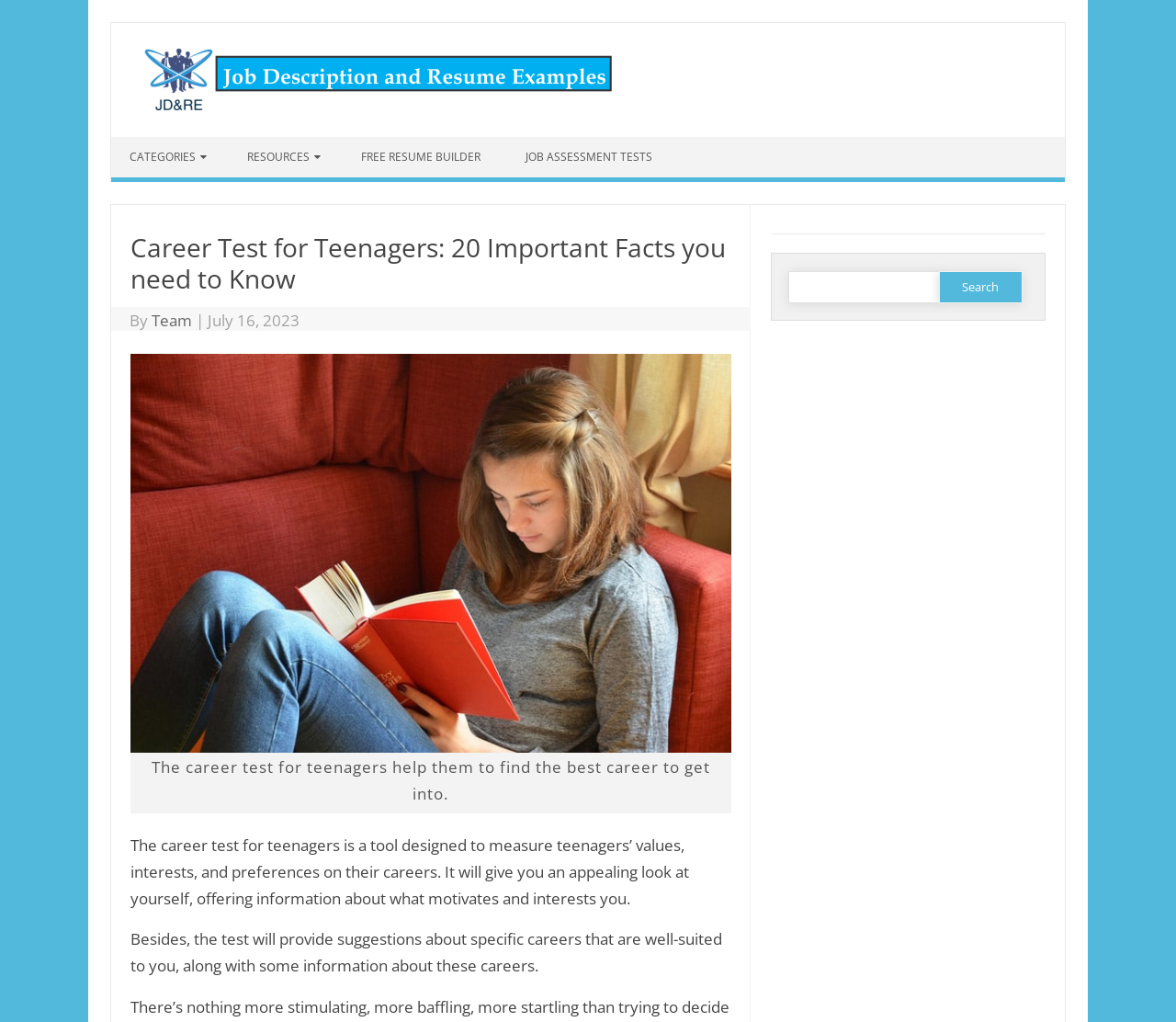Using the information from the screenshot, answer the following question thoroughly:
What is the date mentioned in the webpage content?

The date 'July 16, 2023' is mentioned in the webpage content, specifically in the section with the heading 'Career Test for Teenagers: 20 Important Facts you need to Know'.